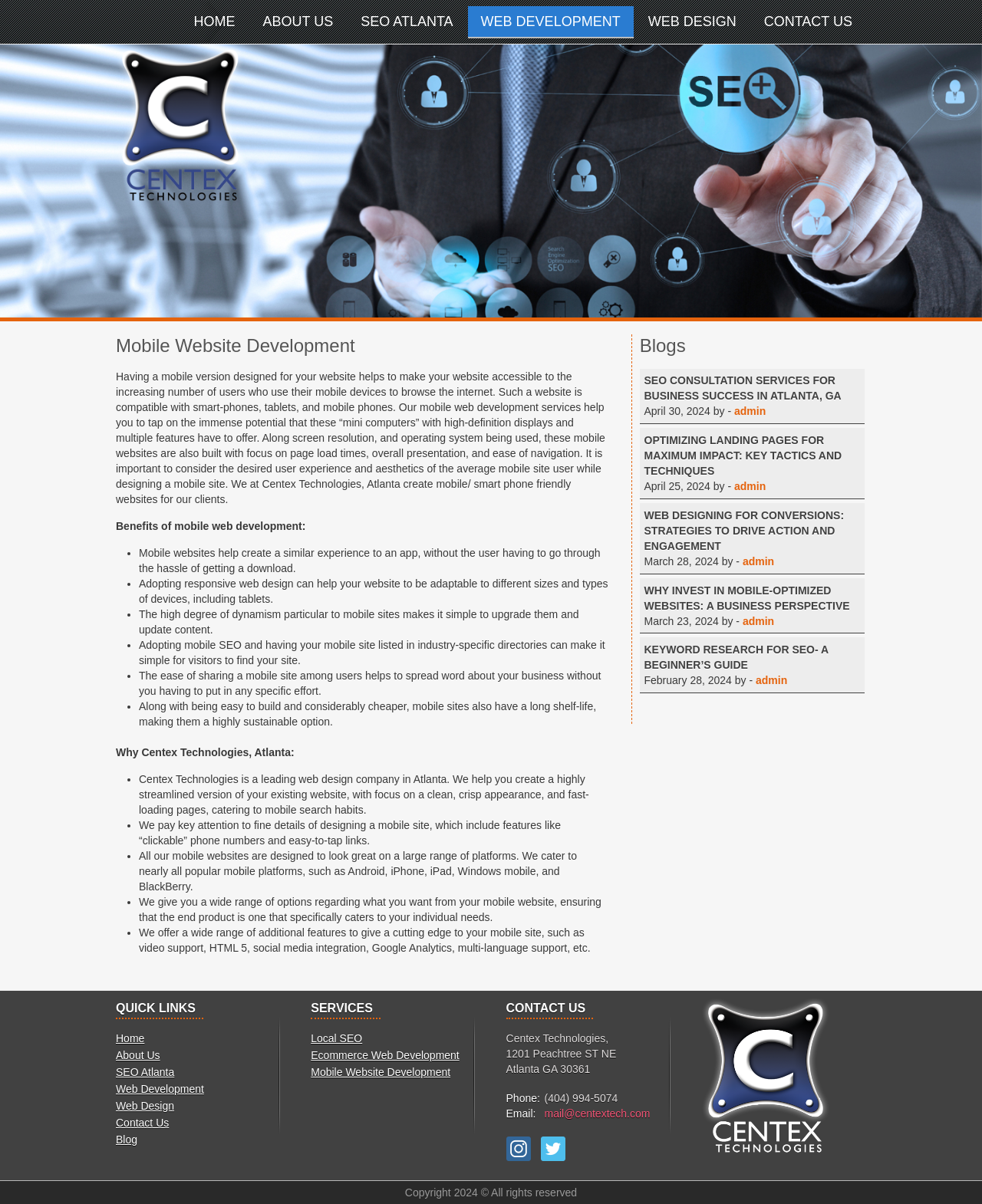Locate the bounding box coordinates of the clickable region to complete the following instruction: "visit the blog."

[0.651, 0.277, 0.88, 0.306]